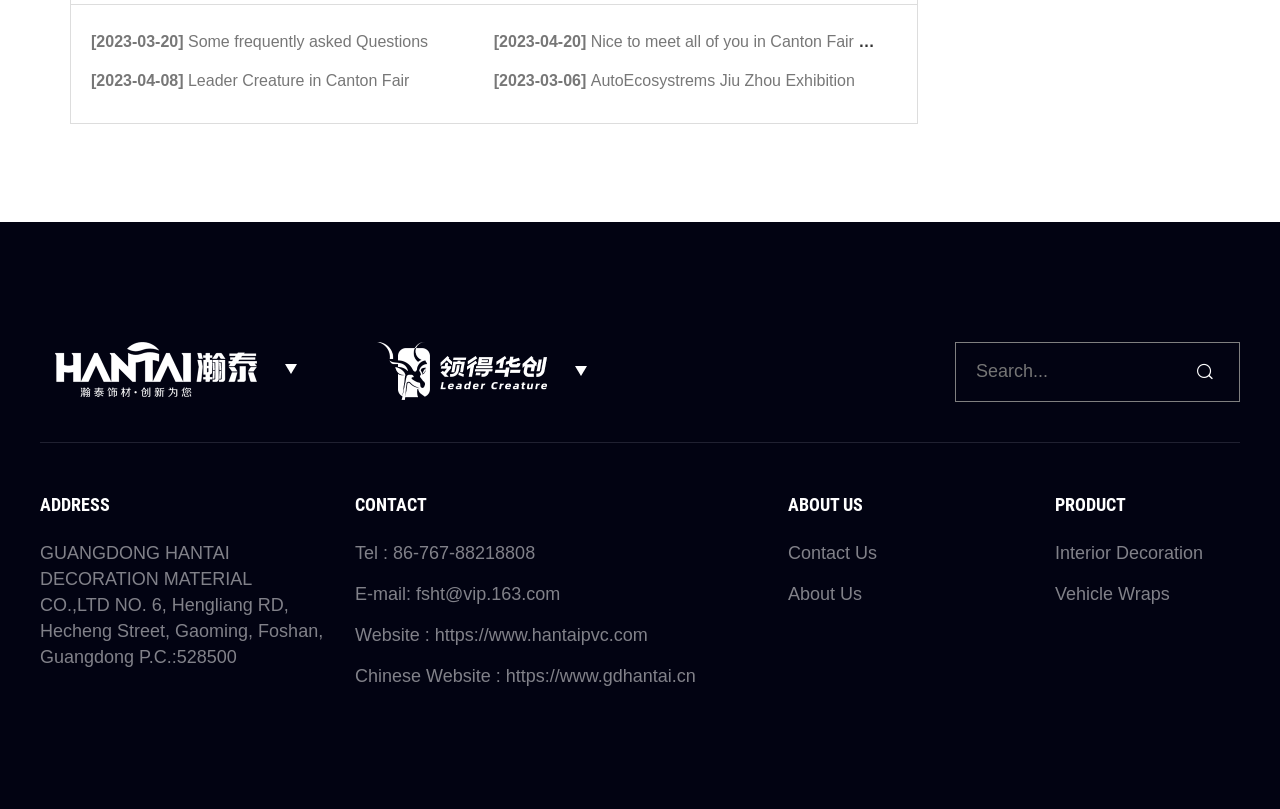Determine the bounding box coordinates of the region to click in order to accomplish the following instruction: "Contact via email". Provide the coordinates as four float numbers between 0 and 1, specifically [left, top, right, bottom].

[0.325, 0.721, 0.438, 0.746]